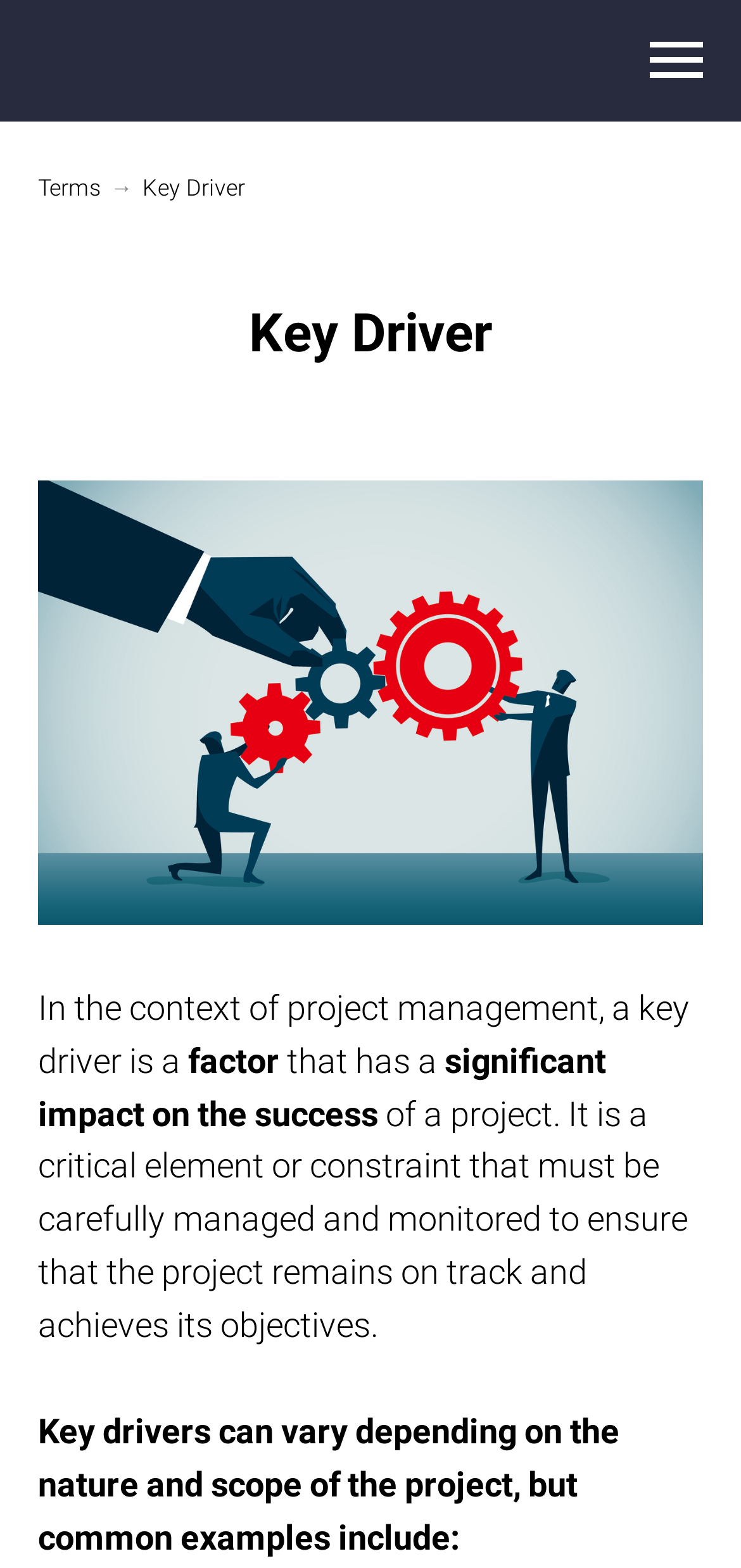What is a key driver in project management?
Please interpret the details in the image and answer the question thoroughly.

Based on the webpage, a key driver is defined as a factor that has a significant impact on the success of a project. This is stated in the text 'In the context of project management, a key driver is a factor that has a significant impact on the success of a project.'